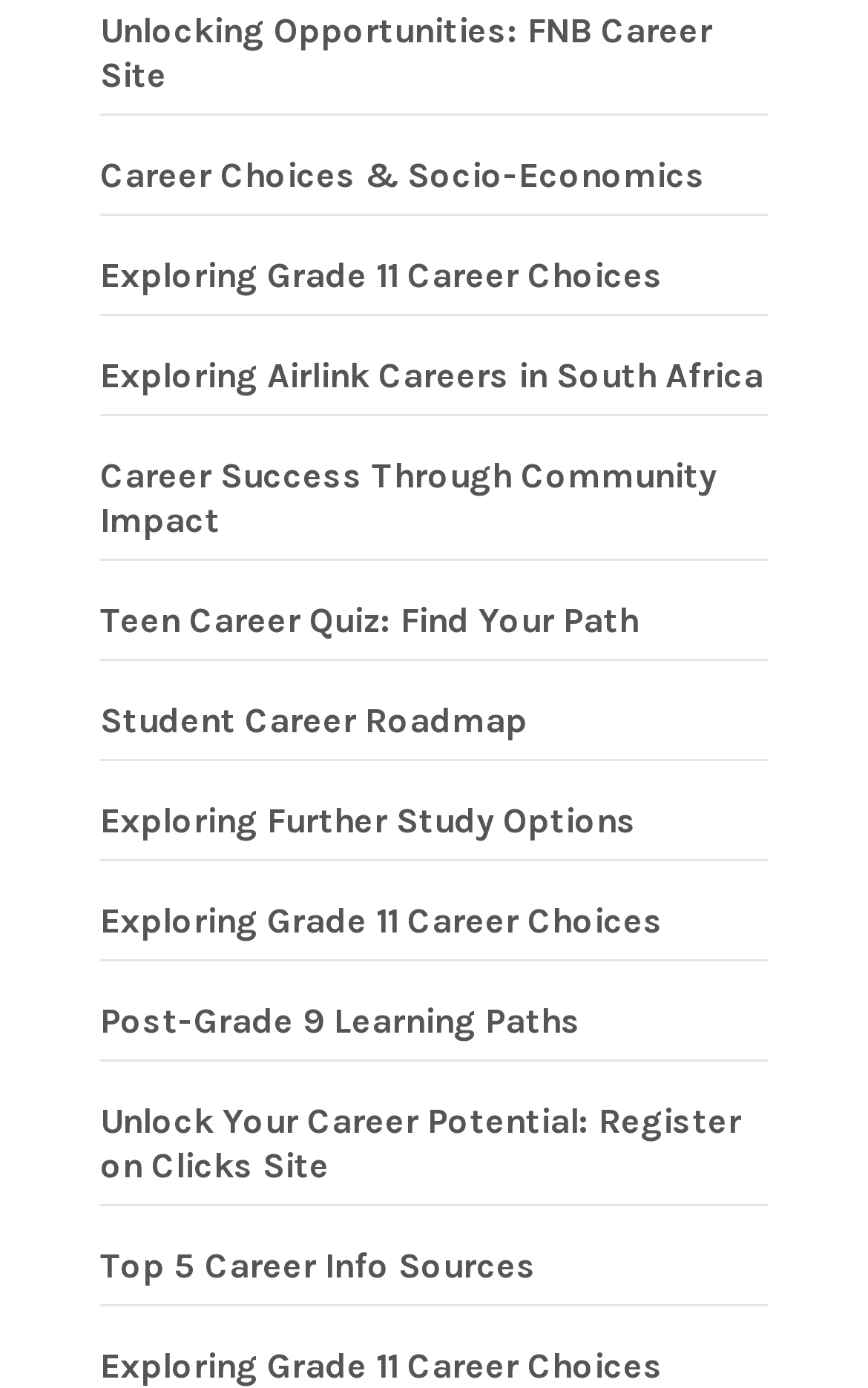Please identify the bounding box coordinates of the element's region that needs to be clicked to fulfill the following instruction: "Learn about Career Choices and Socio-Economics". The bounding box coordinates should consist of four float numbers between 0 and 1, i.e., [left, top, right, bottom].

[0.115, 0.111, 0.813, 0.142]